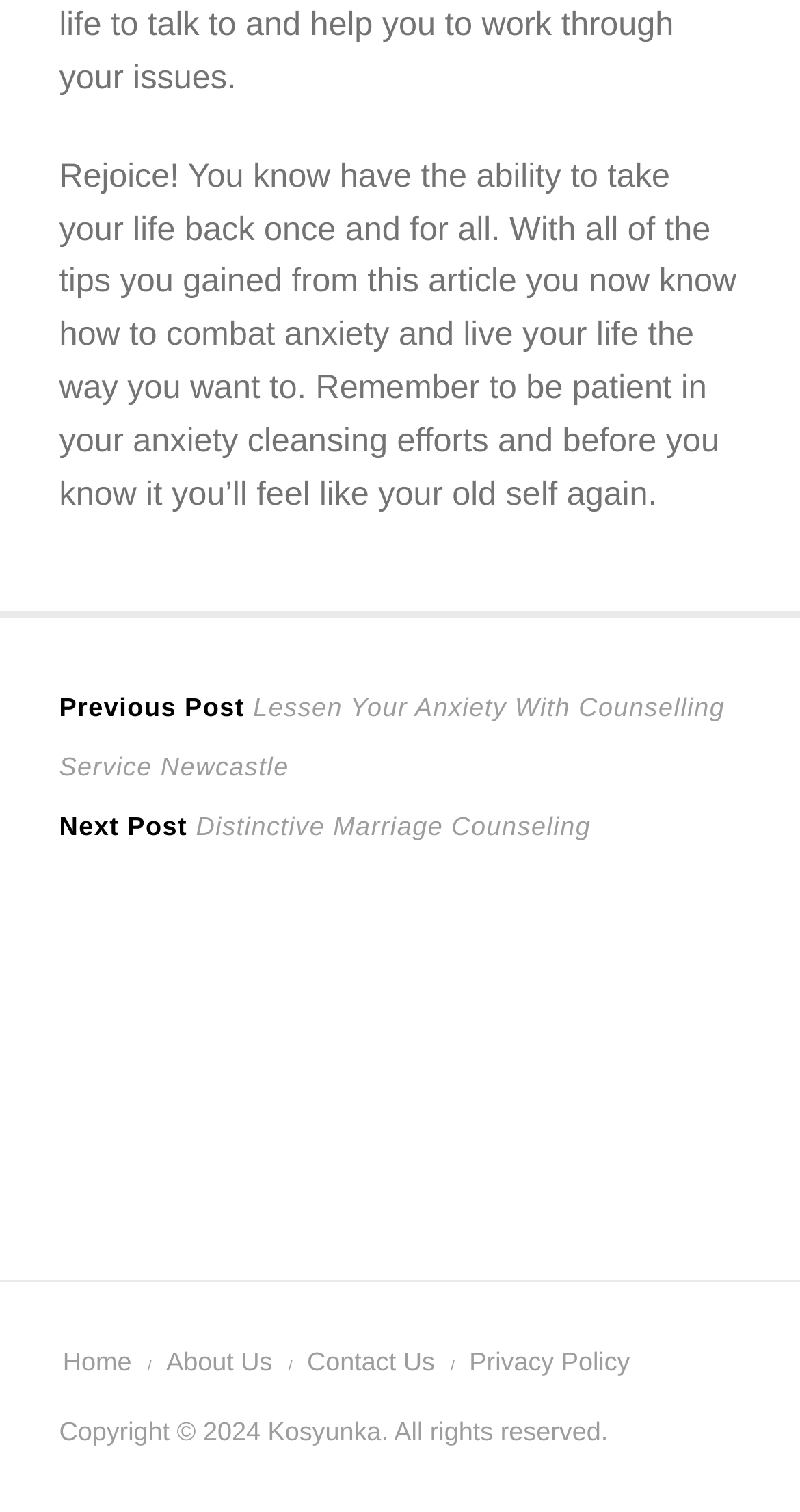Review the image closely and give a comprehensive answer to the question: What is the title of the previous post?

The title of the previous post can be found in the link 'Previous post: Lessen Your Anxiety With Counselling Service Newcastle', which is a child element of the navigation element.